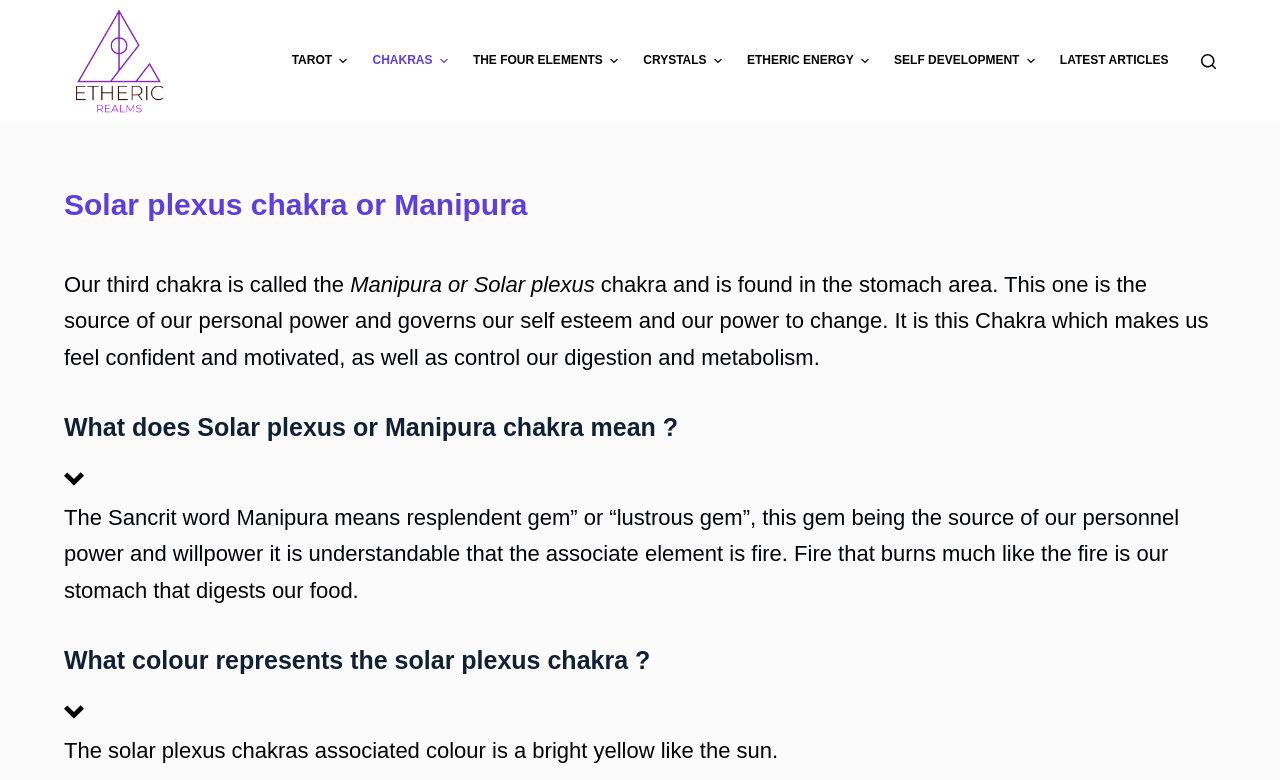Could you highlight the region that needs to be clicked to execute the instruction: "Go to the Etheric Realms homepage"?

[0.05, 0.0, 0.136, 0.156]